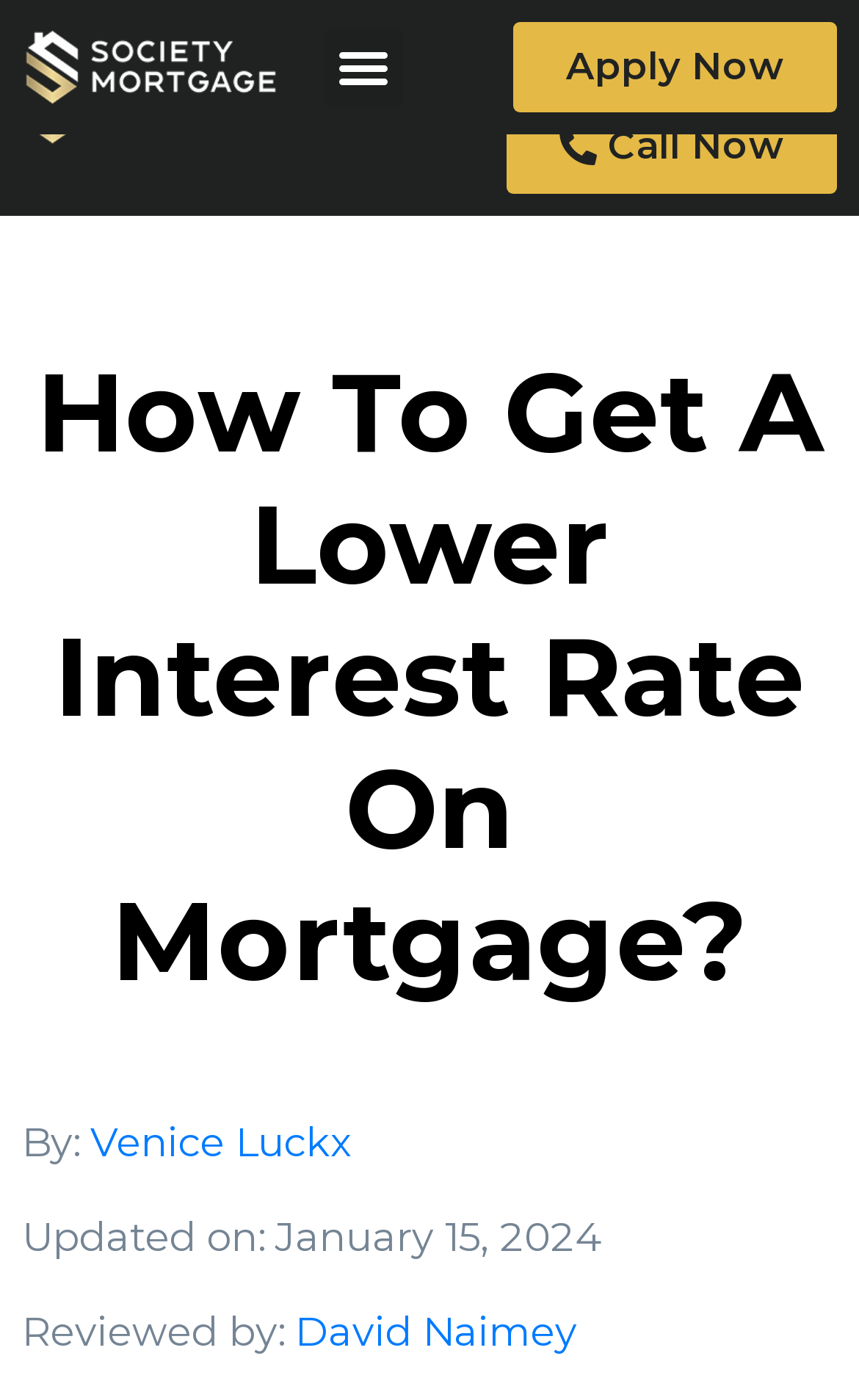Find the bounding box of the UI element described as: "alt="Sm White logo e1631105810910"". The bounding box coordinates should be given as four float values between 0 and 1, i.e., [left, top, right, bottom].

[0.026, 0.05, 0.324, 0.104]